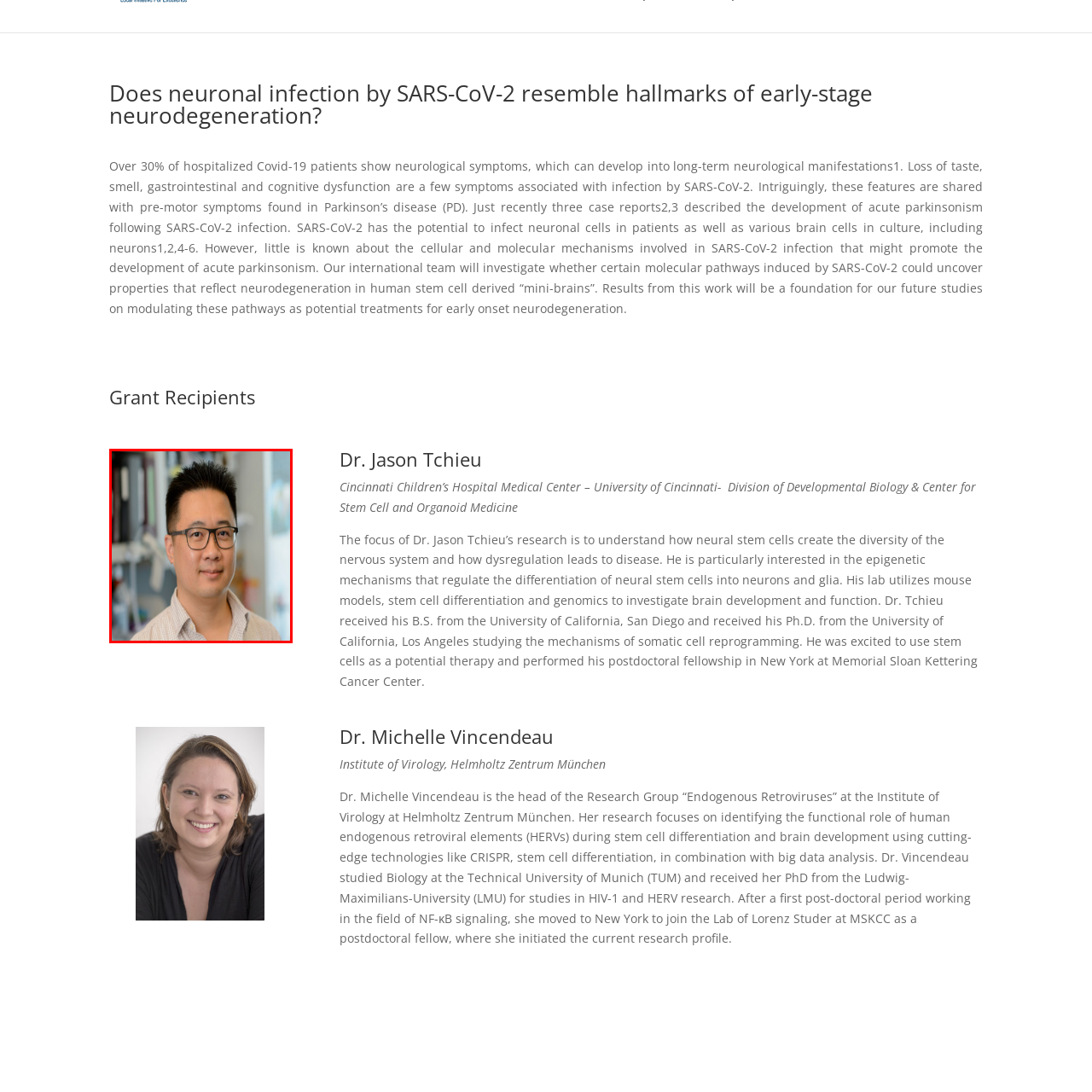Where did Dr. Tchieu earn his Ph.D.?
Focus on the image section enclosed by the red bounding box and answer the question thoroughly.

The caption states that Dr. Tchieu holds a Ph.D. from the University of California, Los Angeles, emphasizing somatic cell reprogramming, which indicates the institution where he earned his doctoral degree.